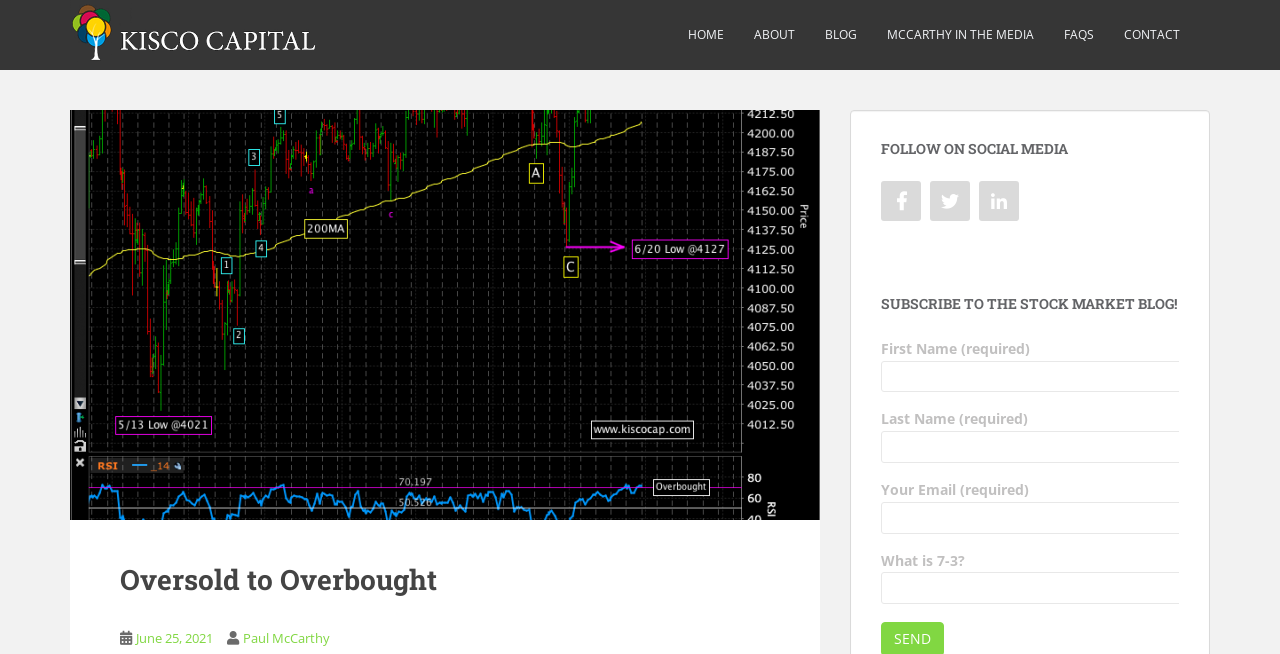Please respond in a single word or phrase: 
How many social media links are available?

3